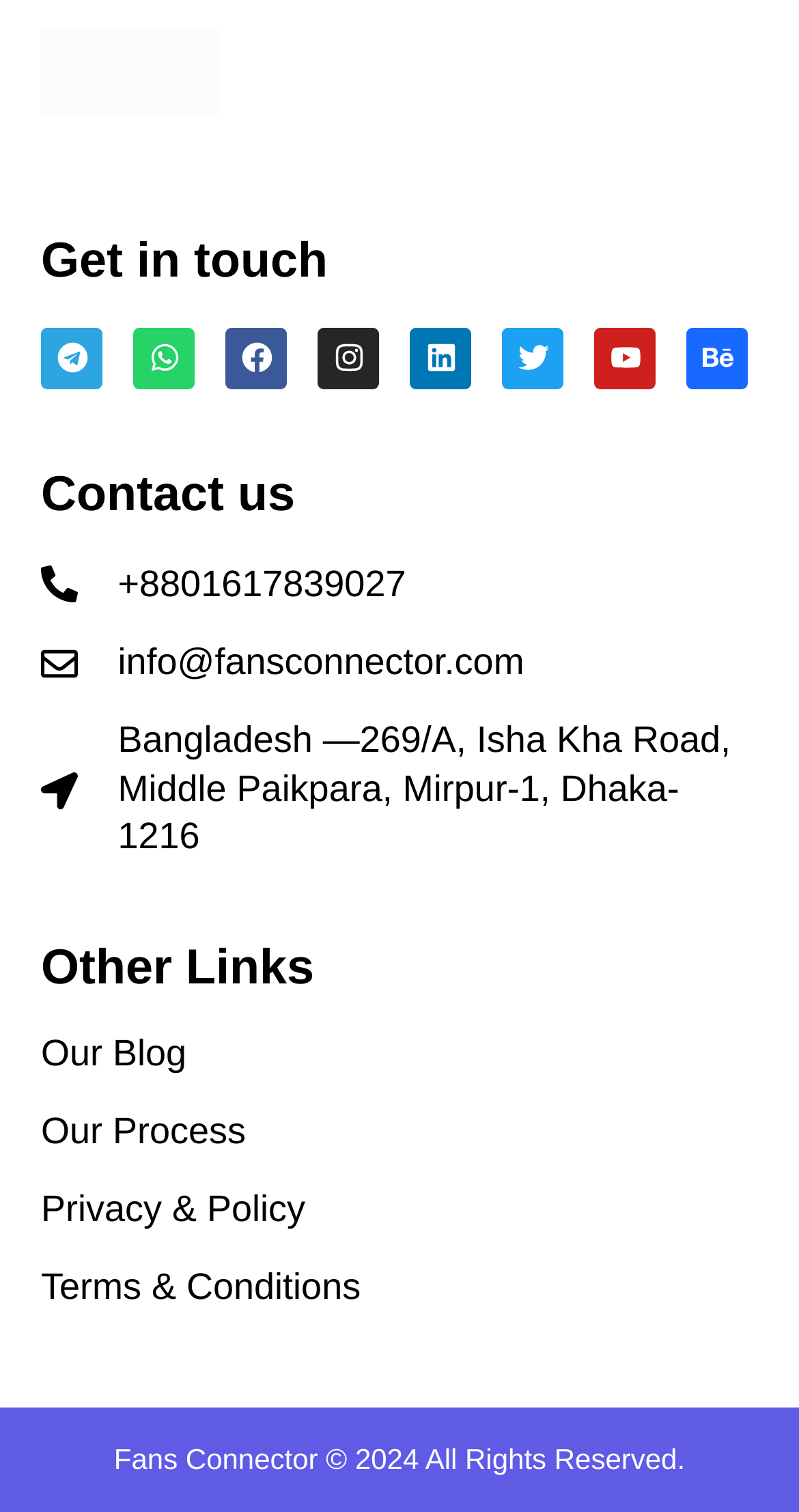By analyzing the image, answer the following question with a detailed response: What is the year of copyright?

I found the year of copyright by looking at the static text at the bottom of the page, which says 'Fans Connector © 2024 All Rights Reserved'.